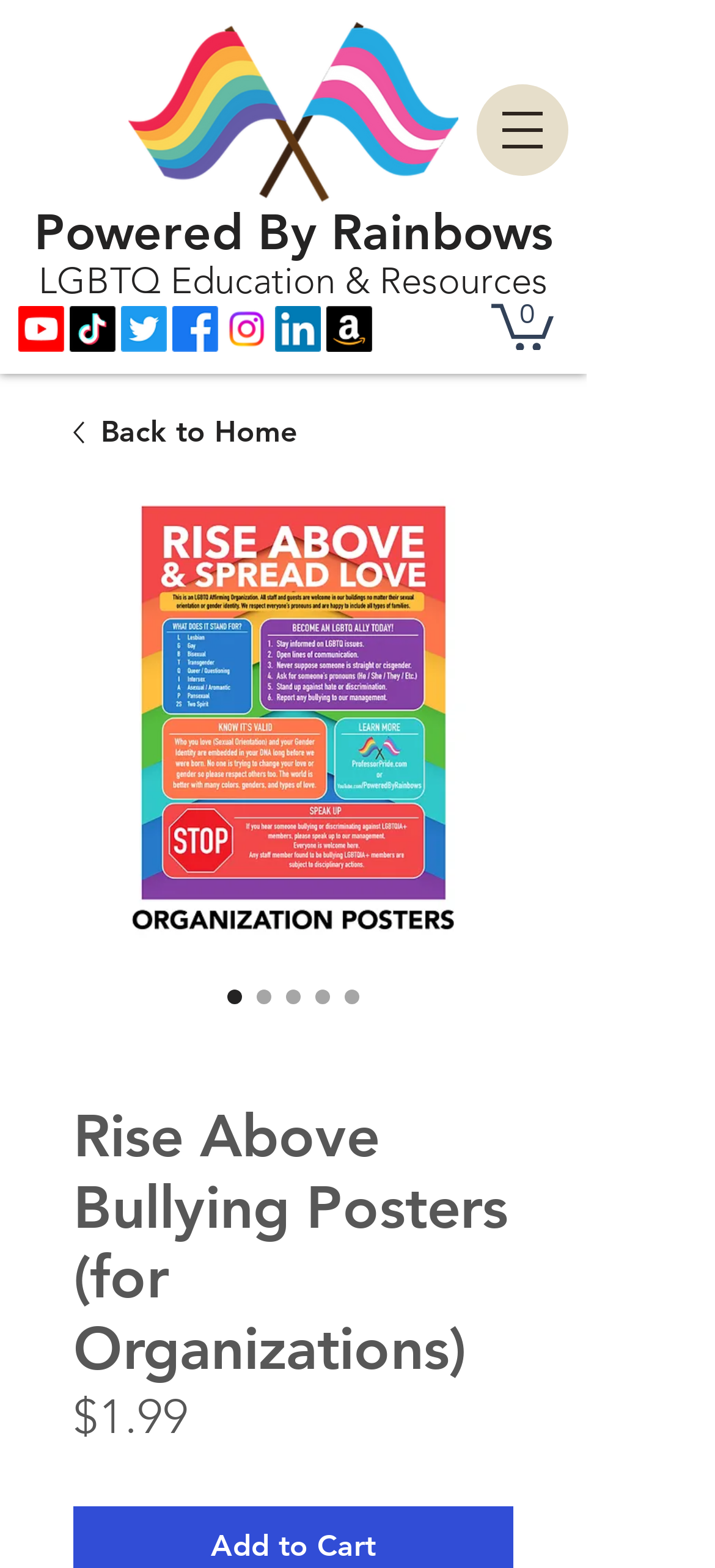How many radio buttons are present below the heading?
Based on the screenshot, give a detailed explanation to answer the question.

I counted the number of radio buttons present below the heading 'Rise Above Bullying Posters (for Organizations)', and found that there are 5 radio buttons present.